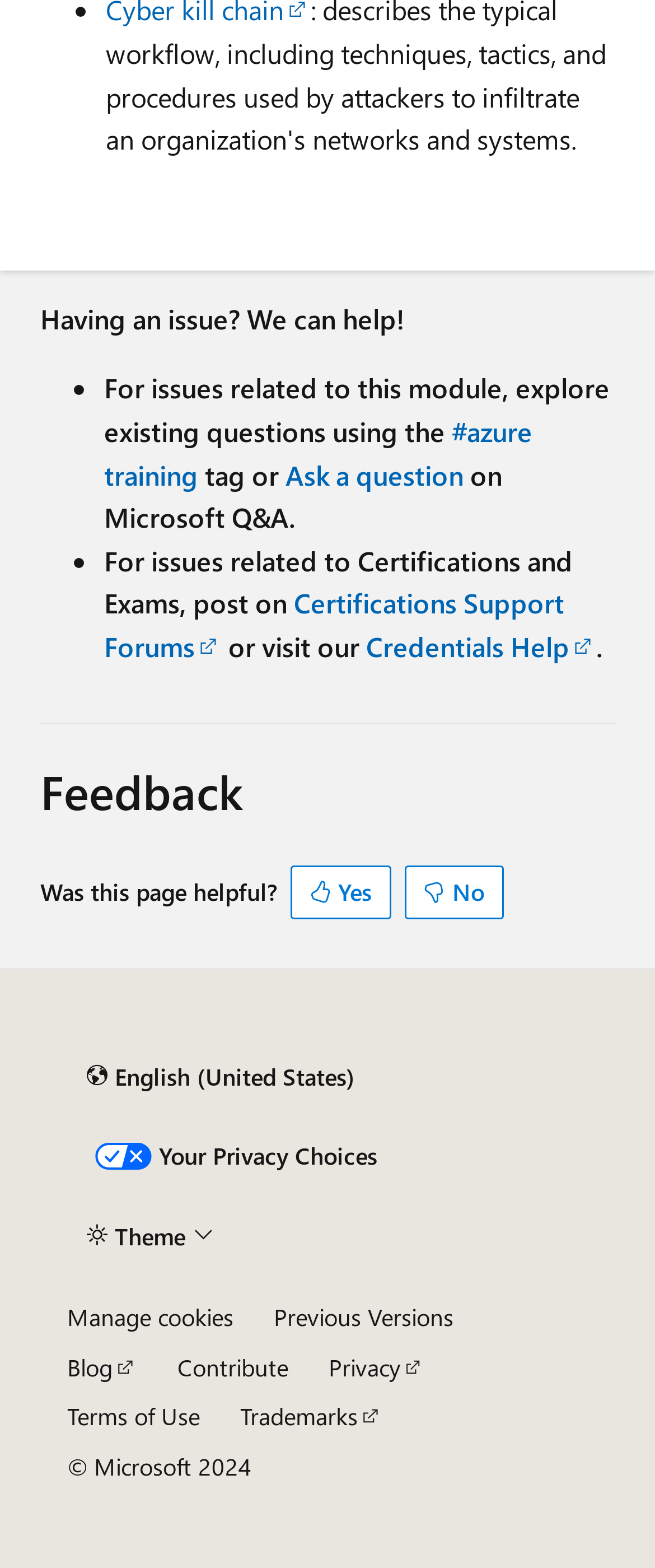What is the copyright year of the webpage?
Look at the screenshot and respond with one word or a short phrase.

2024